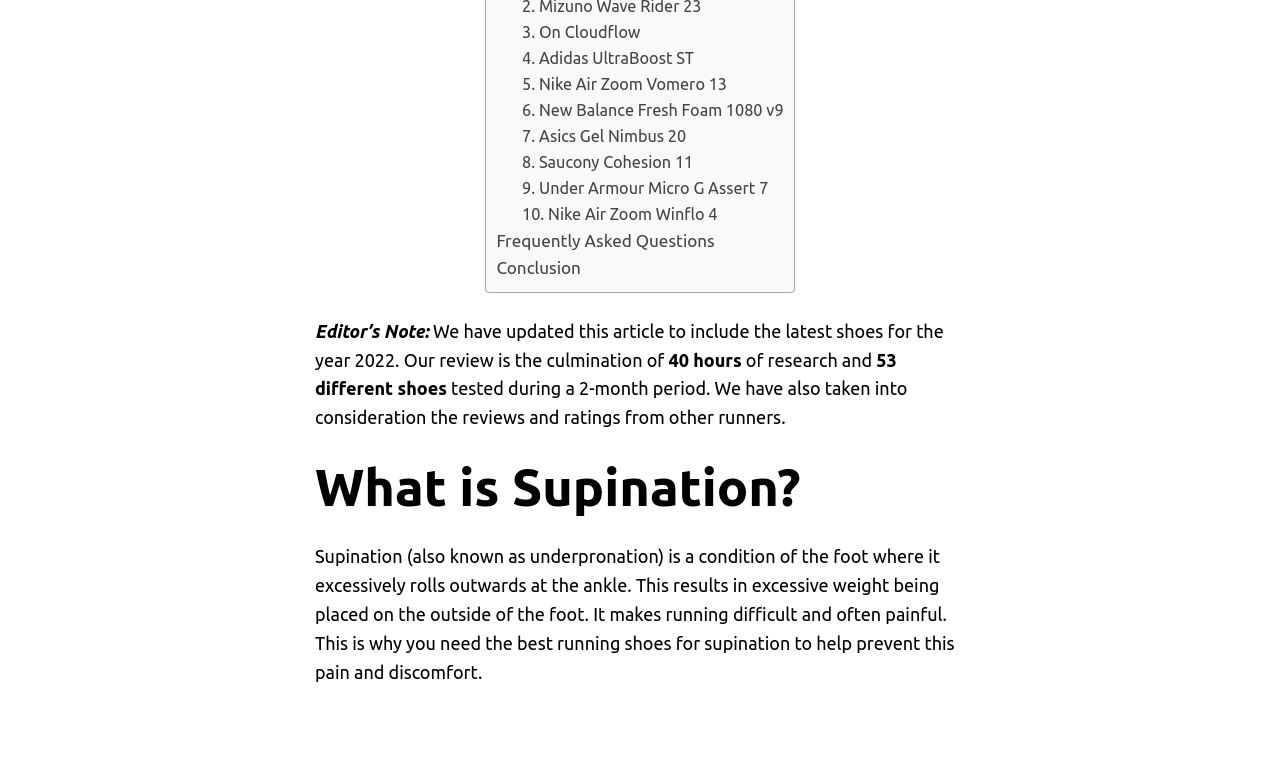What is supination?
Please look at the screenshot and answer using one word or phrase.

Underpronation